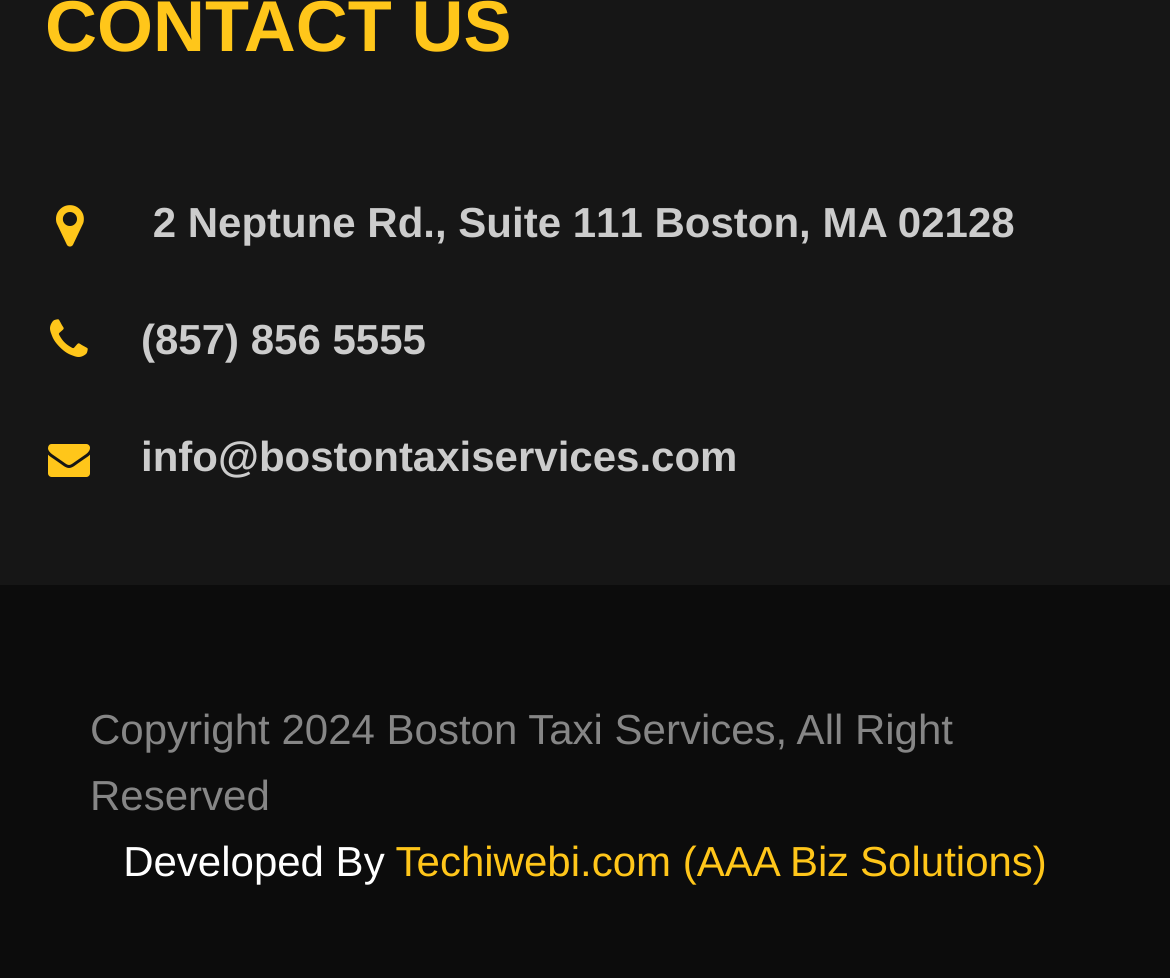Utilize the information from the image to answer the question in detail:
What is the phone number of Boston Taxi Services?

I found the phone number by looking at the link element with the OCR text ' (857) 856 5555' which is located below the address.